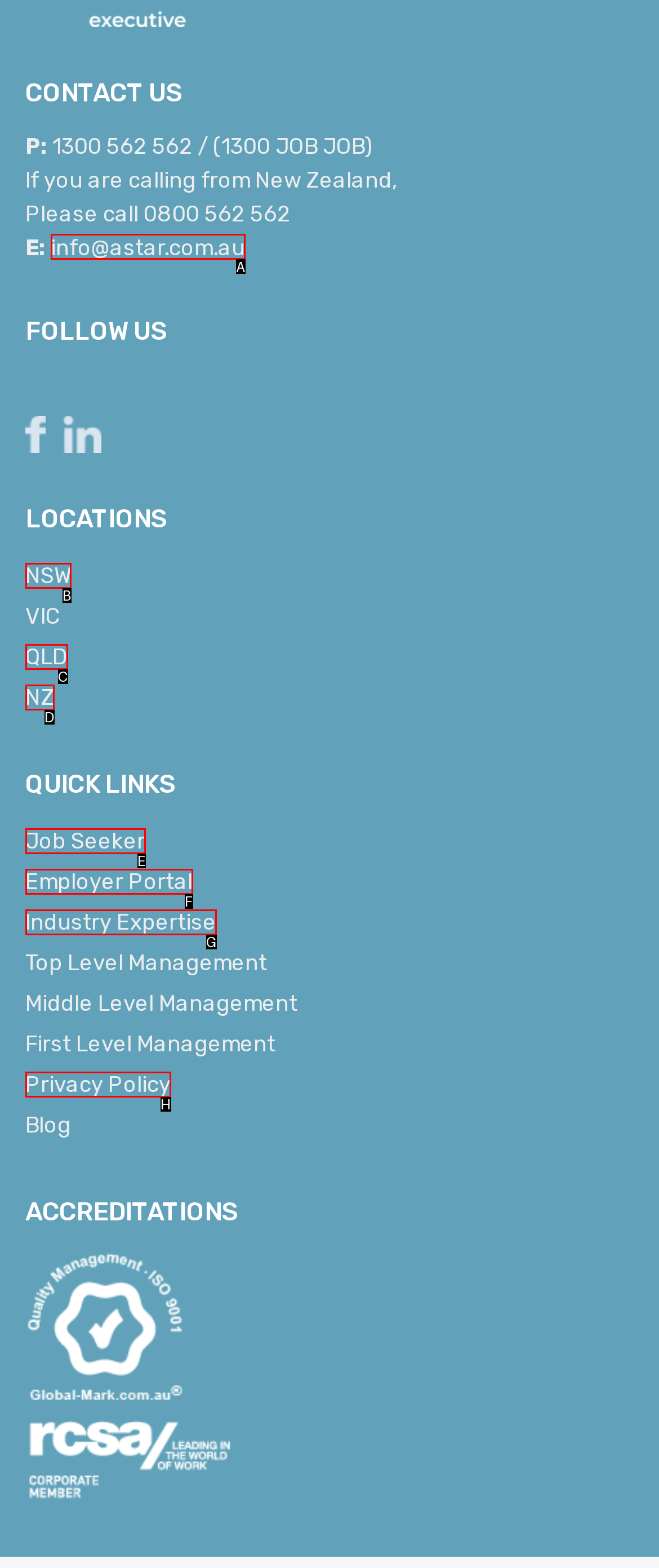Select the letter from the given choices that aligns best with the description: NSW. Reply with the specific letter only.

B